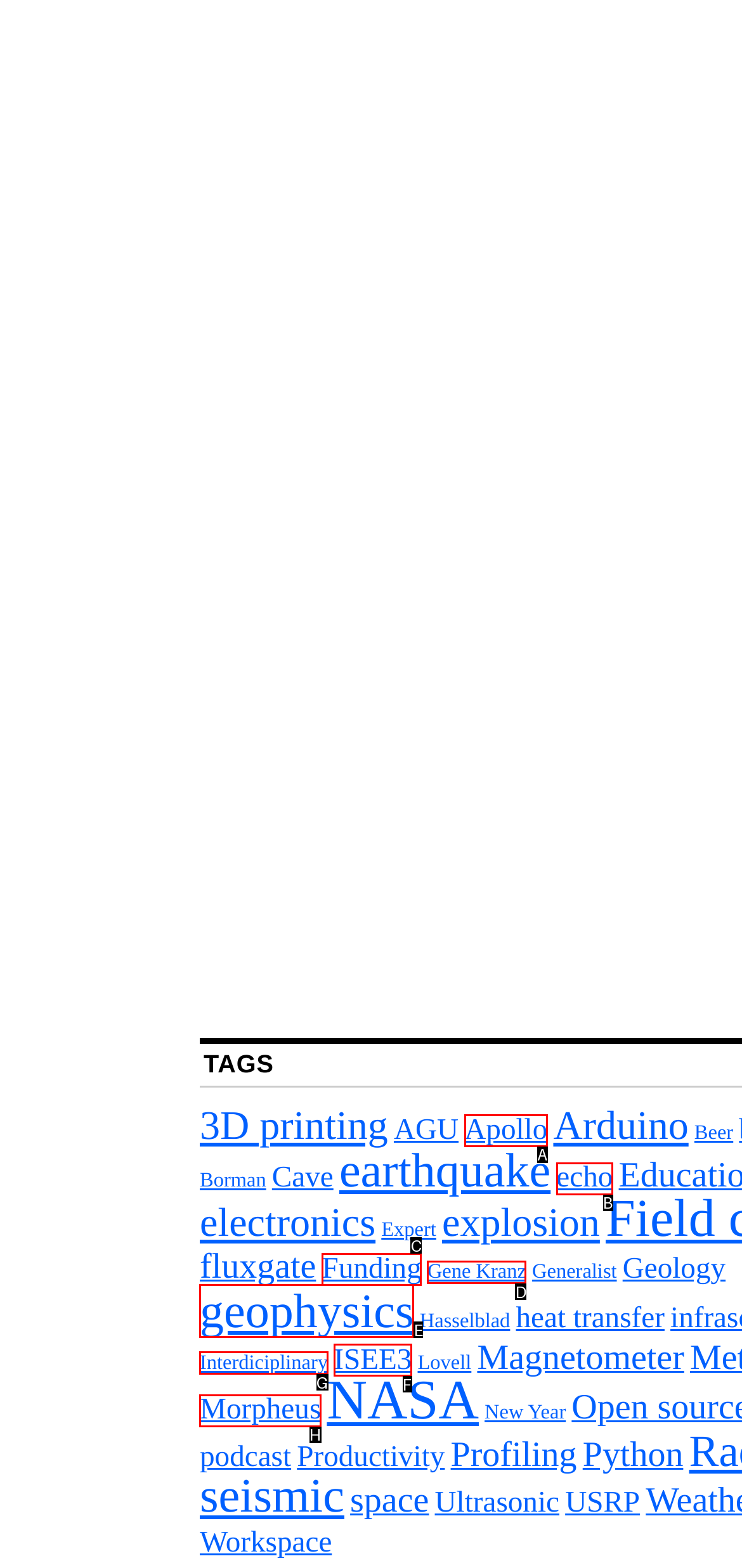Using the description: Gene Kranz, find the corresponding HTML element. Provide the letter of the matching option directly.

D